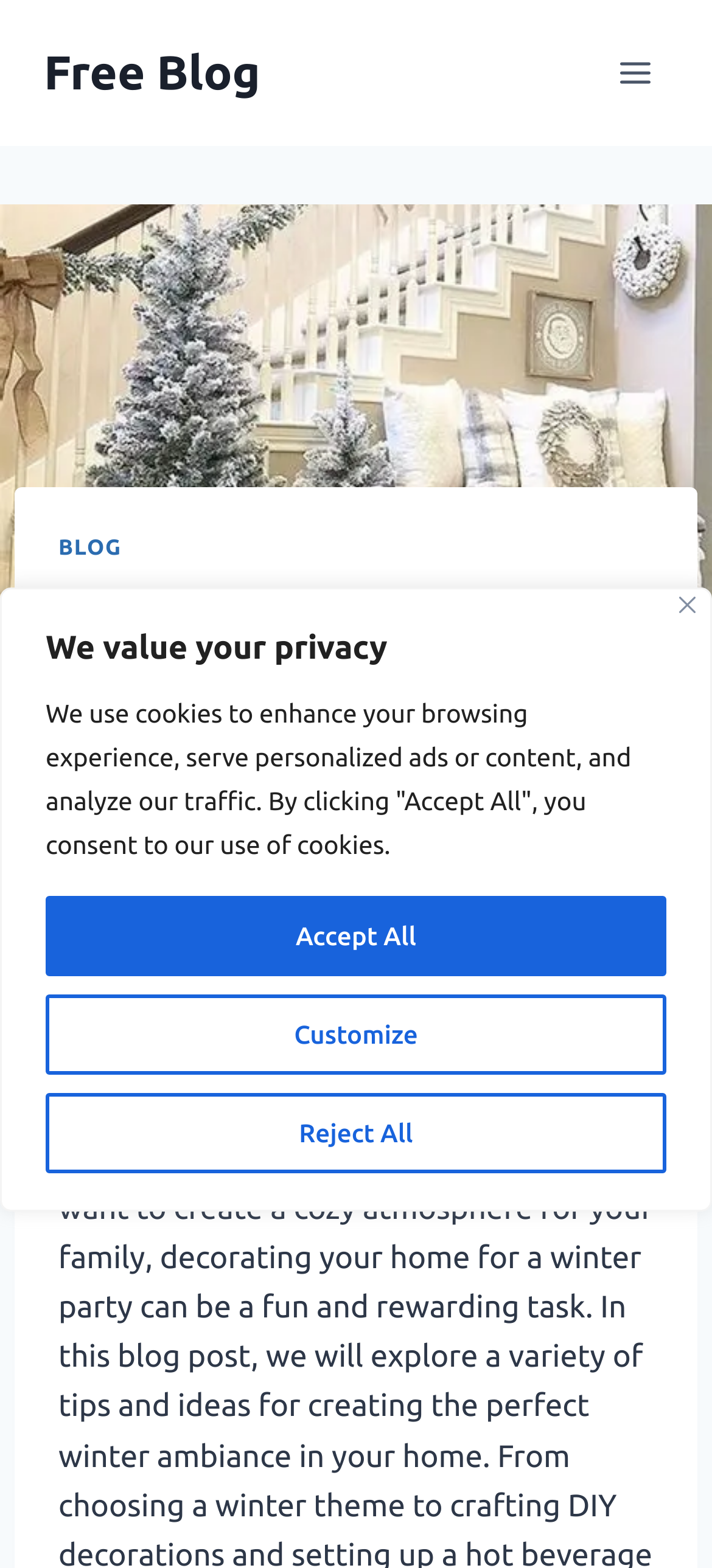Please identify the bounding box coordinates for the region that you need to click to follow this instruction: "check open hours".

None